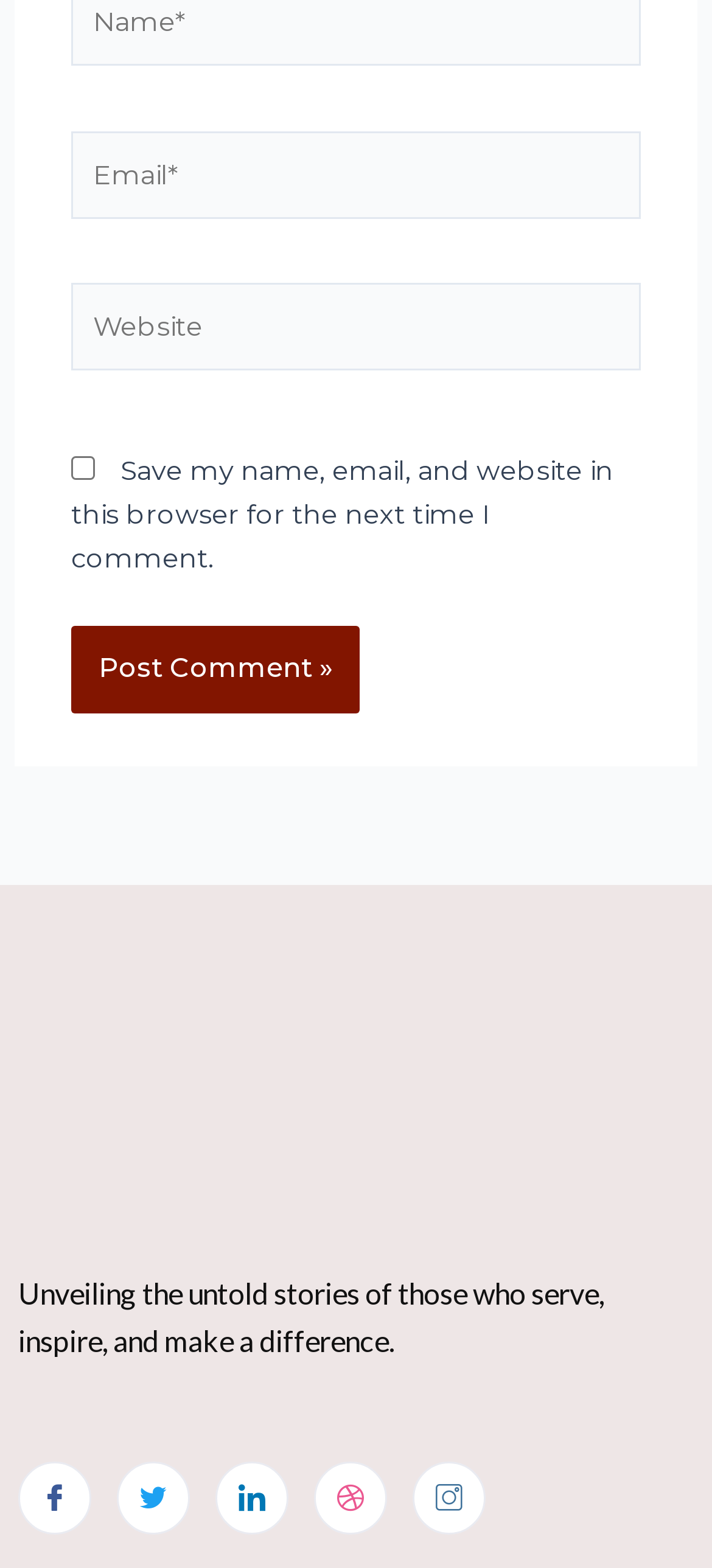Please determine the bounding box coordinates of the clickable area required to carry out the following instruction: "Input website URL". The coordinates must be four float numbers between 0 and 1, represented as [left, top, right, bottom].

[0.1, 0.181, 0.9, 0.236]